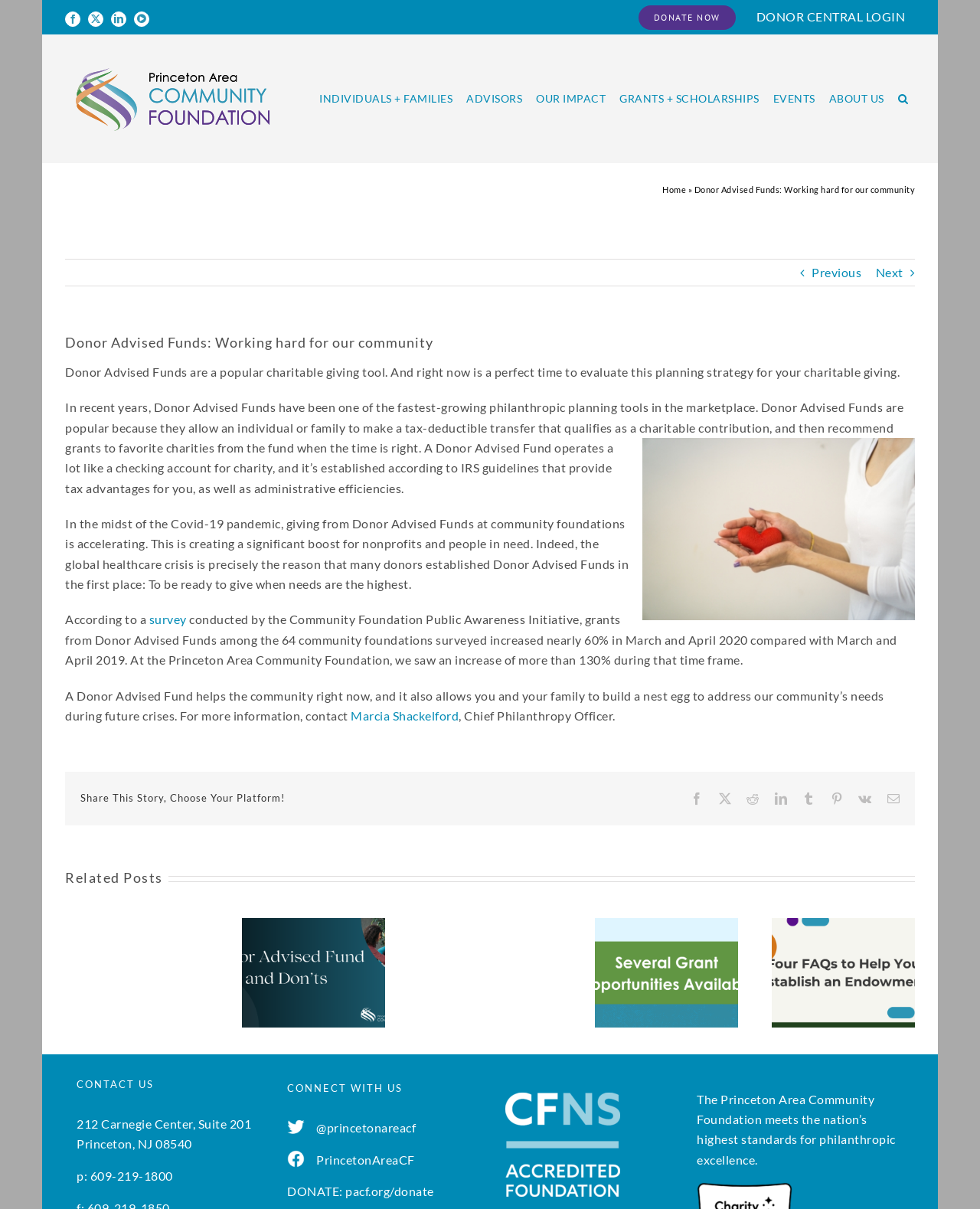What is the purpose of a Donor Advised Fund?
Based on the screenshot, provide your answer in one word or phrase.

To make a tax-deductible transfer and recommend grants to favorite charities